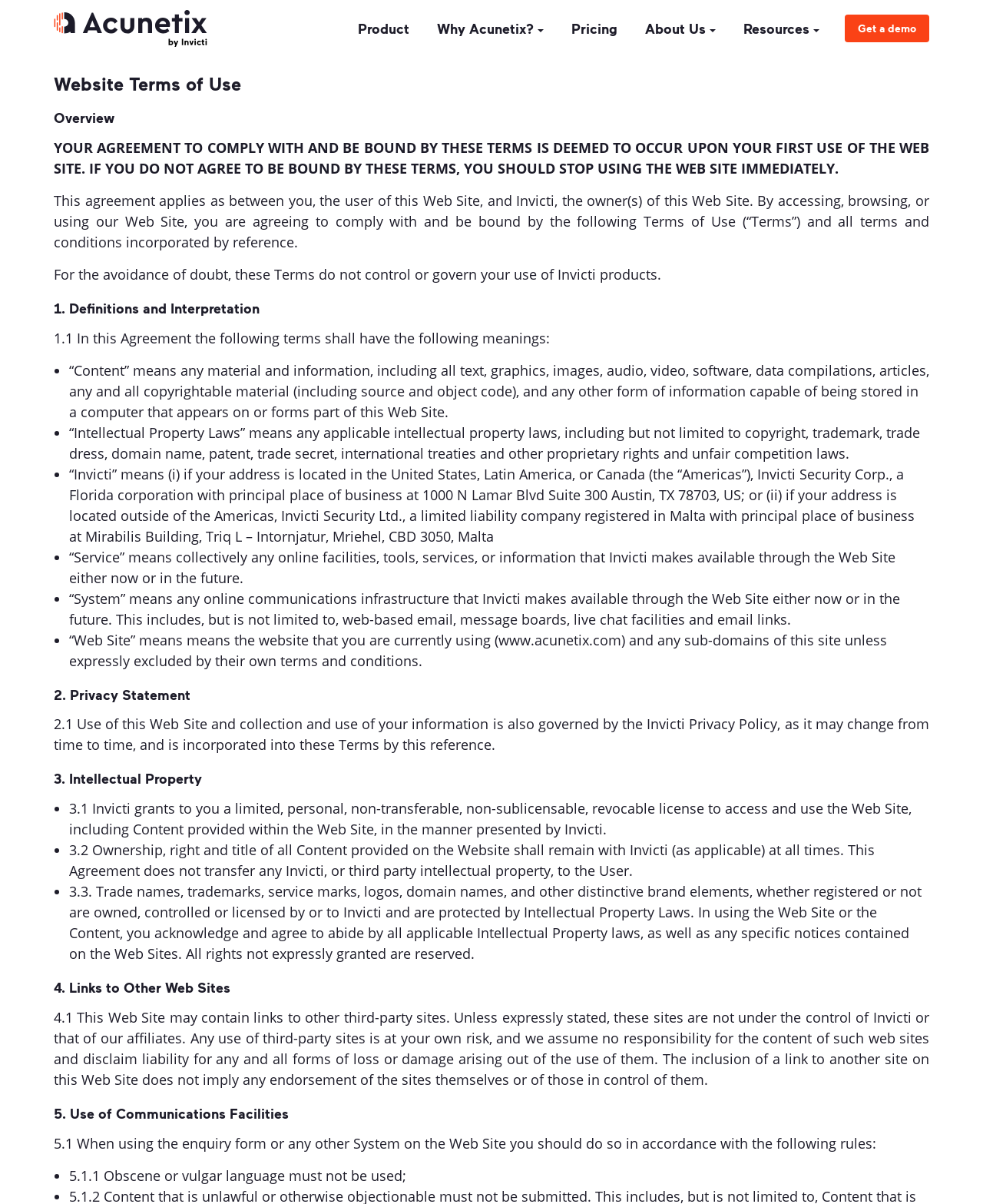What is the purpose of this webpage?
Provide a fully detailed and comprehensive answer to the question.

Based on the webpage content, it appears to be a terms and conditions page for the Acunetix website, outlining the rules and guidelines for using the website and its services.